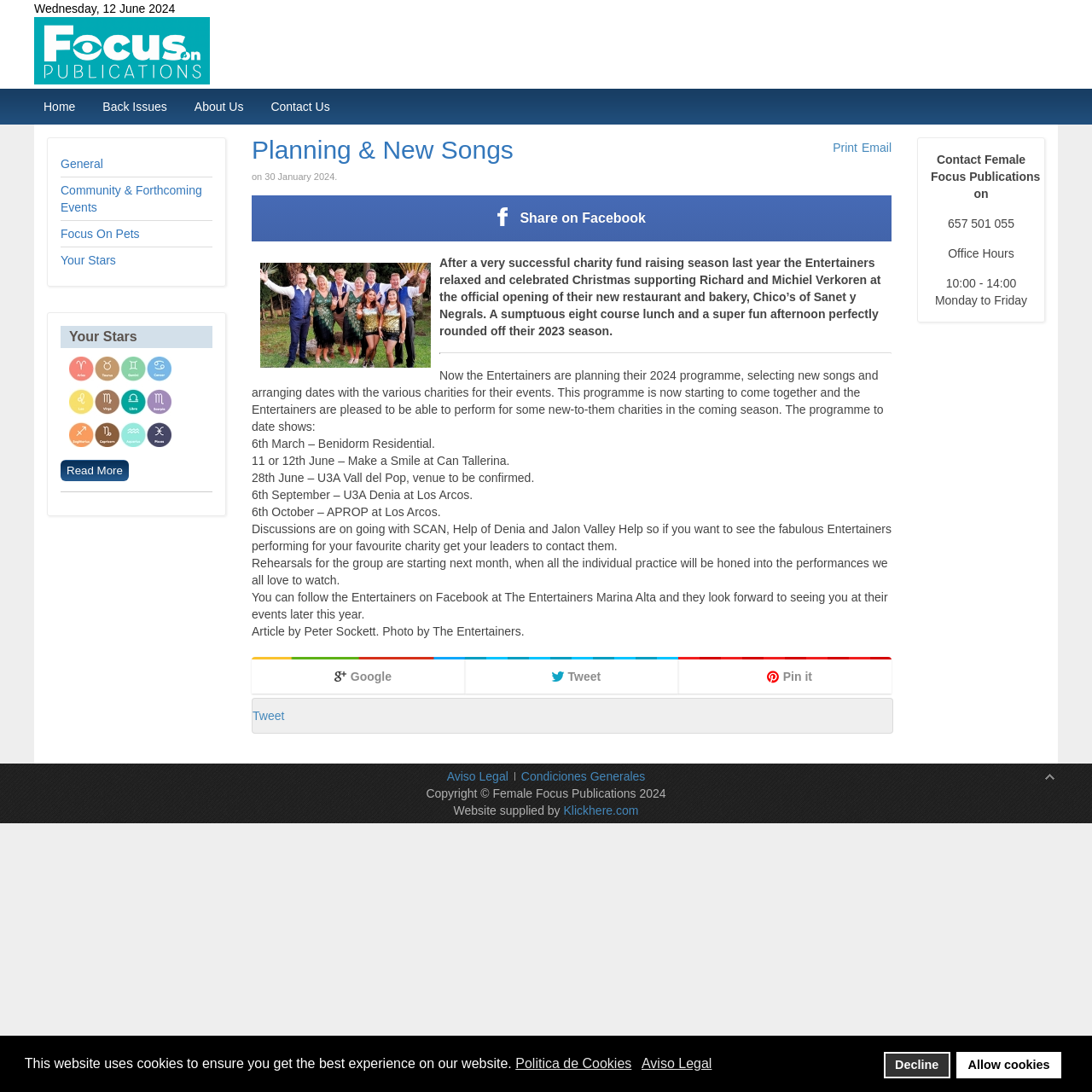Please mark the bounding box coordinates of the area that should be clicked to carry out the instruction: "Click on the 'Read More' button".

[0.055, 0.421, 0.118, 0.441]